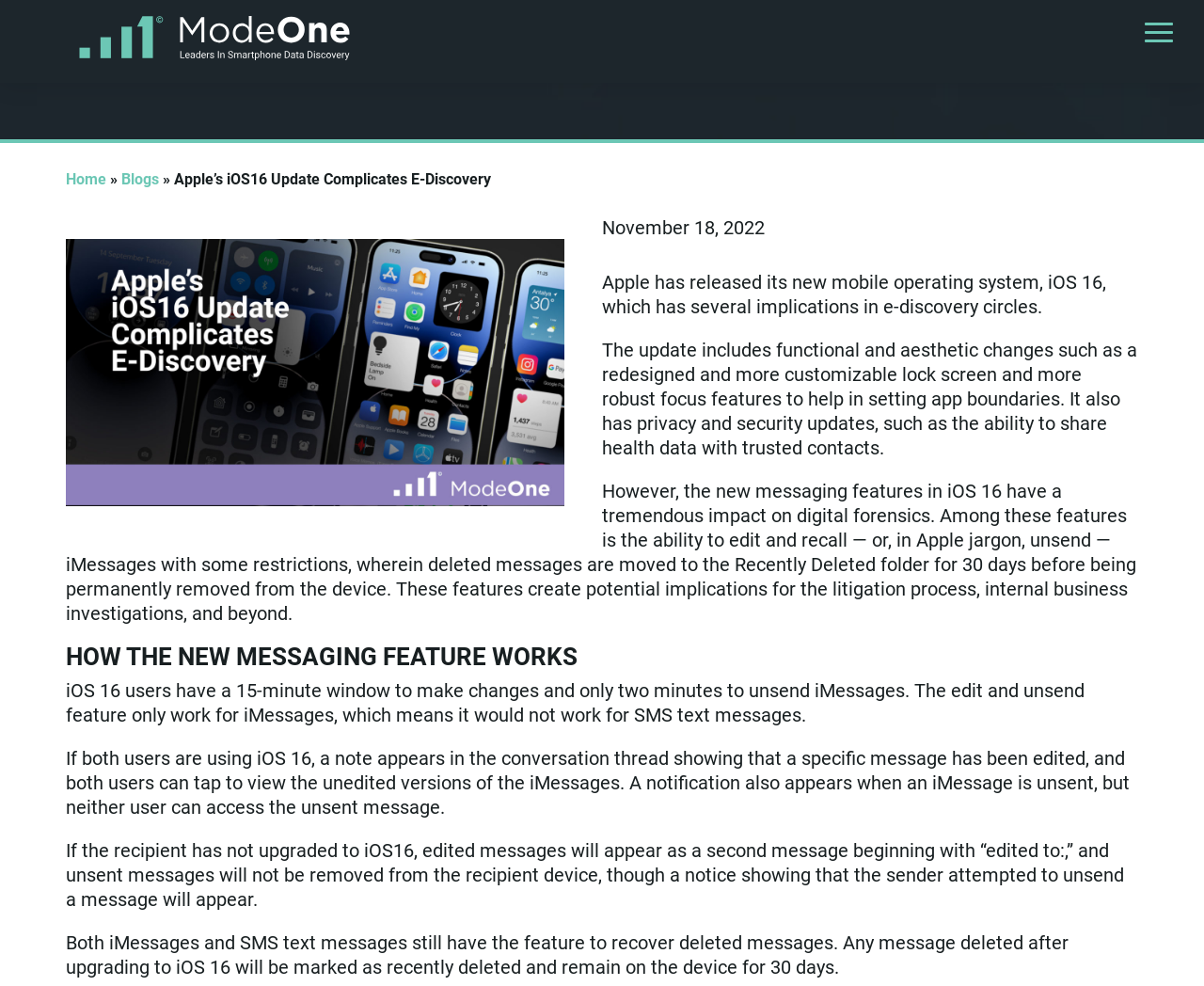From the given element description: "alt="ModeOne"", find the bounding box for the UI element. Provide the coordinates as four float numbers between 0 and 1, in the order [left, top, right, bottom].

[0.027, 0.025, 0.329, 0.048]